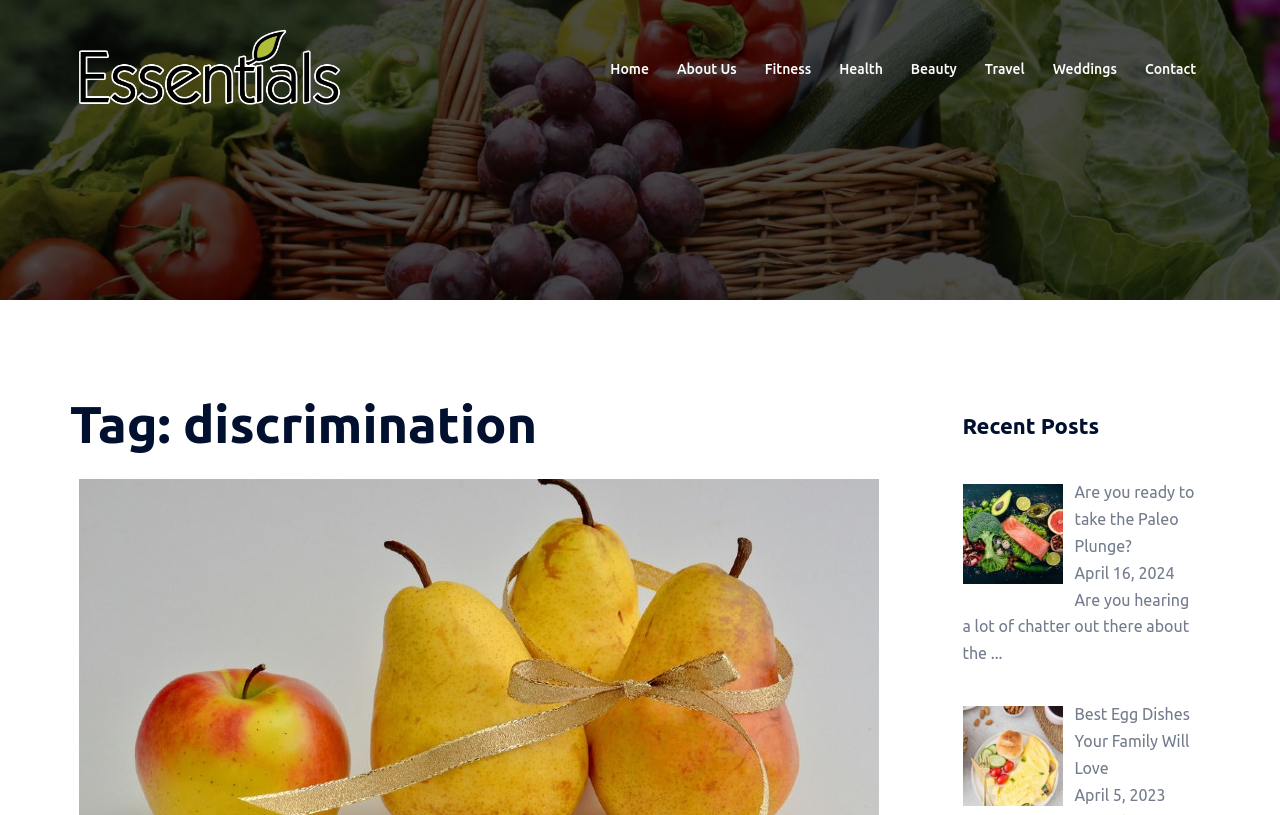Find the bounding box coordinates for the HTML element specified by: "Kids .cls-1{fill:#231f20}".

None